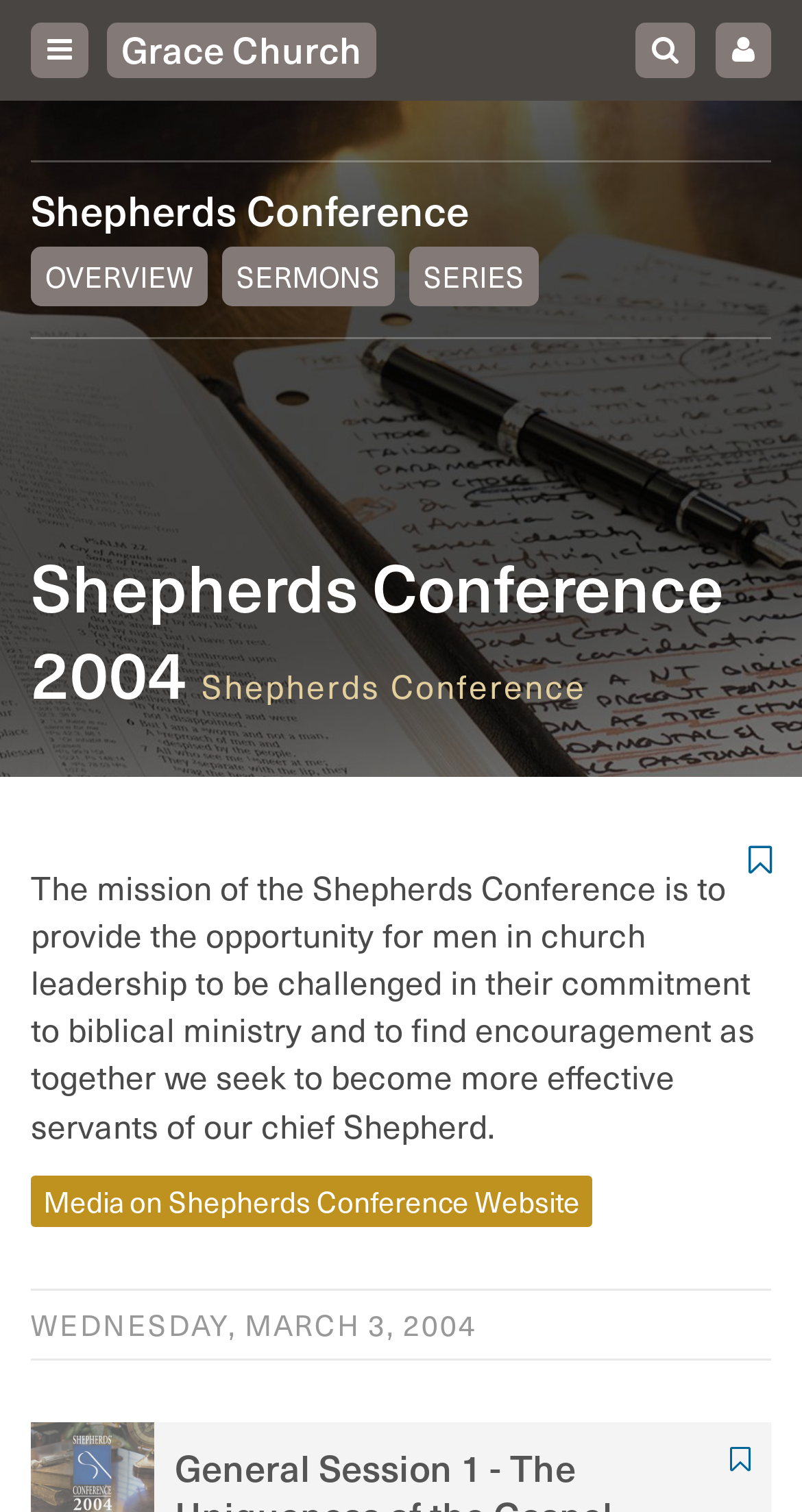Based on the element description Accept, identify the bounding box of the UI element in the given webpage screenshot. The coordinates should be in the format (top-left x, top-left y, bottom-right x, bottom-right y) and must be between 0 and 1.

None